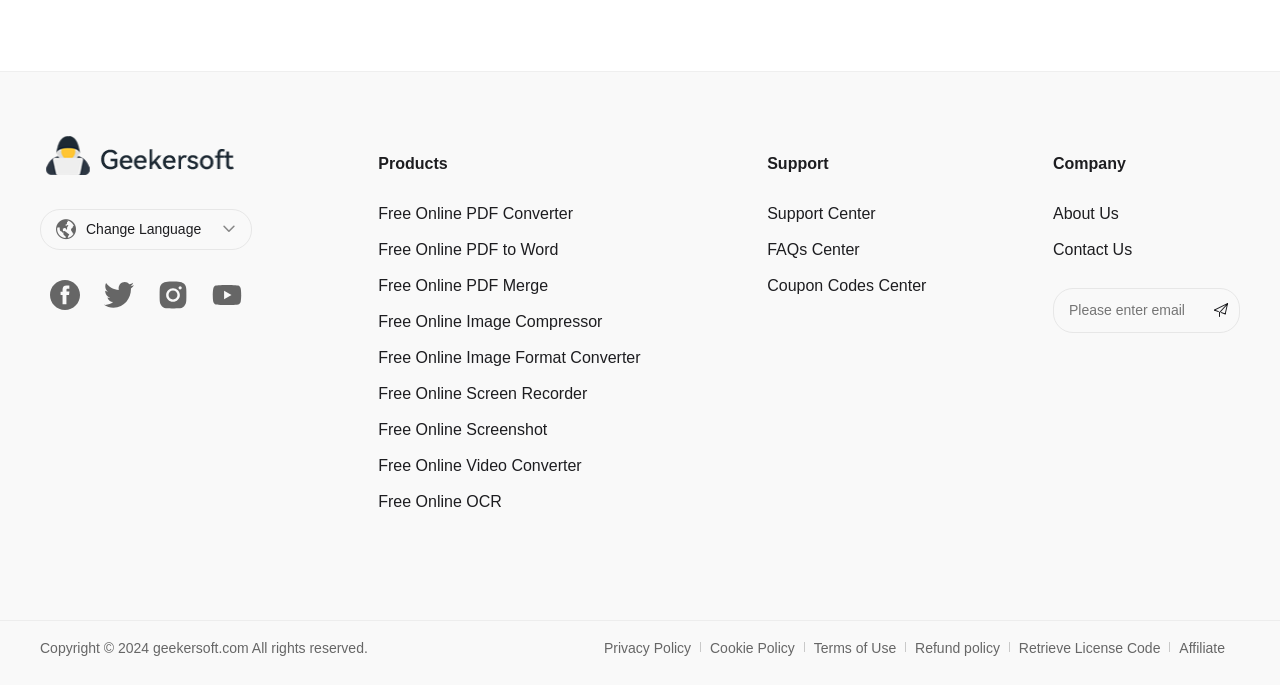How many main categories are there?
Give a thorough and detailed response to the question.

I identified three main categories on the webpage: 'Products', 'Support', and 'Company', each with its own section and links.